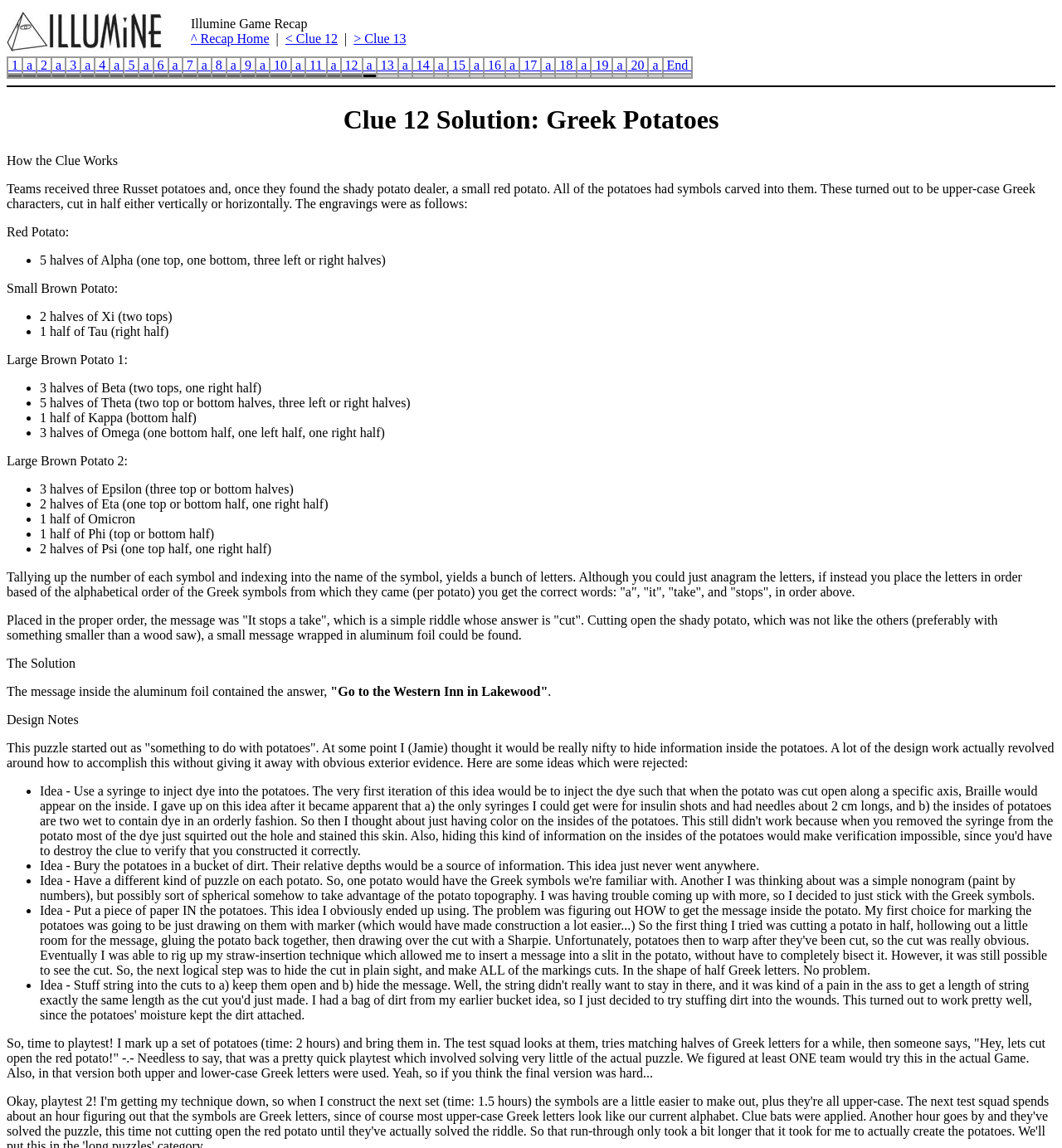Can you specify the bounding box coordinates of the area that needs to be clicked to fulfill the following instruction: "Click the '> Clue 13' link"?

[0.333, 0.027, 0.382, 0.04]